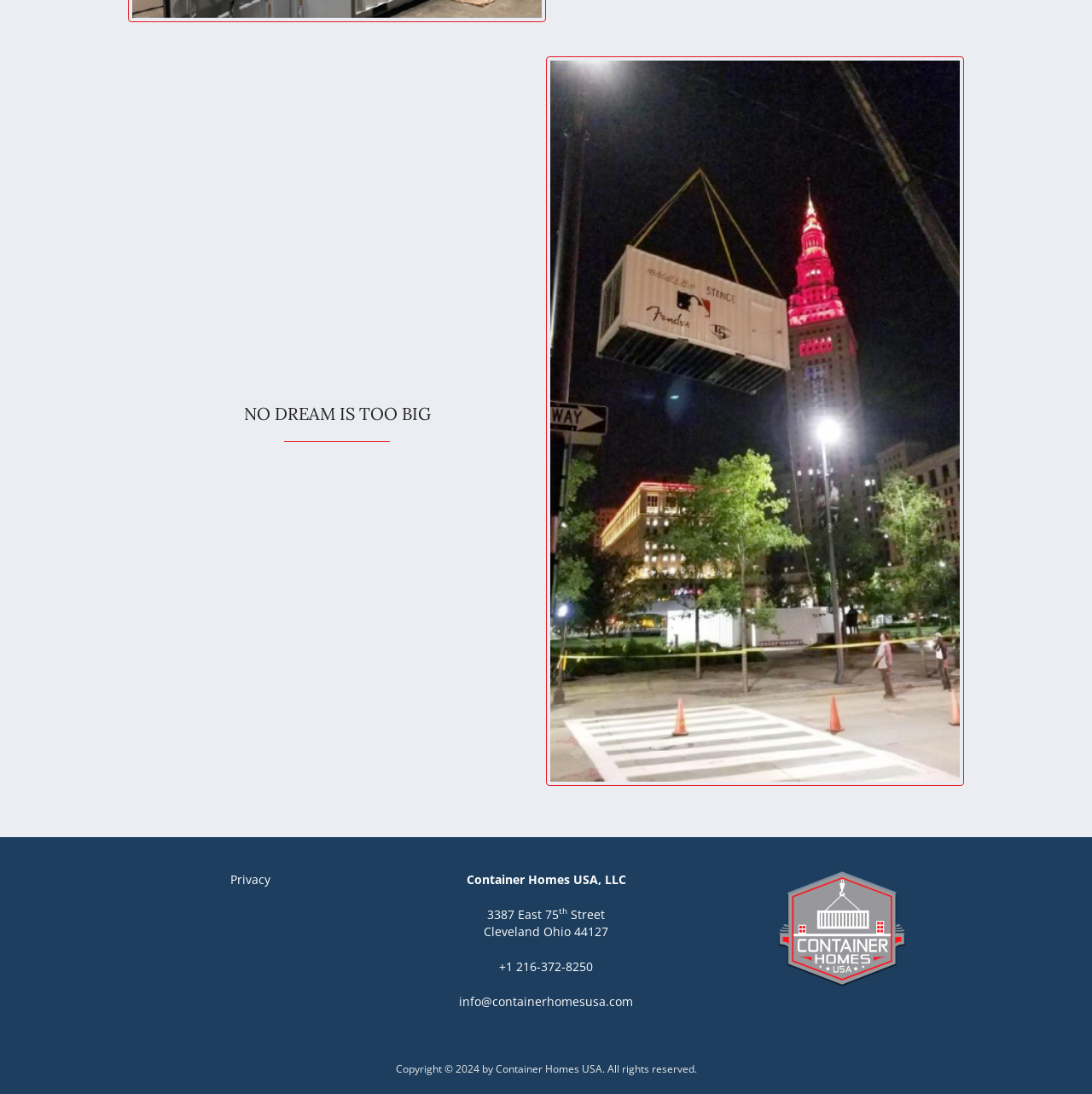What is the phone number?
Use the information from the image to give a detailed answer to the question.

The phone number can be found in the complementary section of the webpage, where it is written as '+1 216-372-8250' in a static text element.